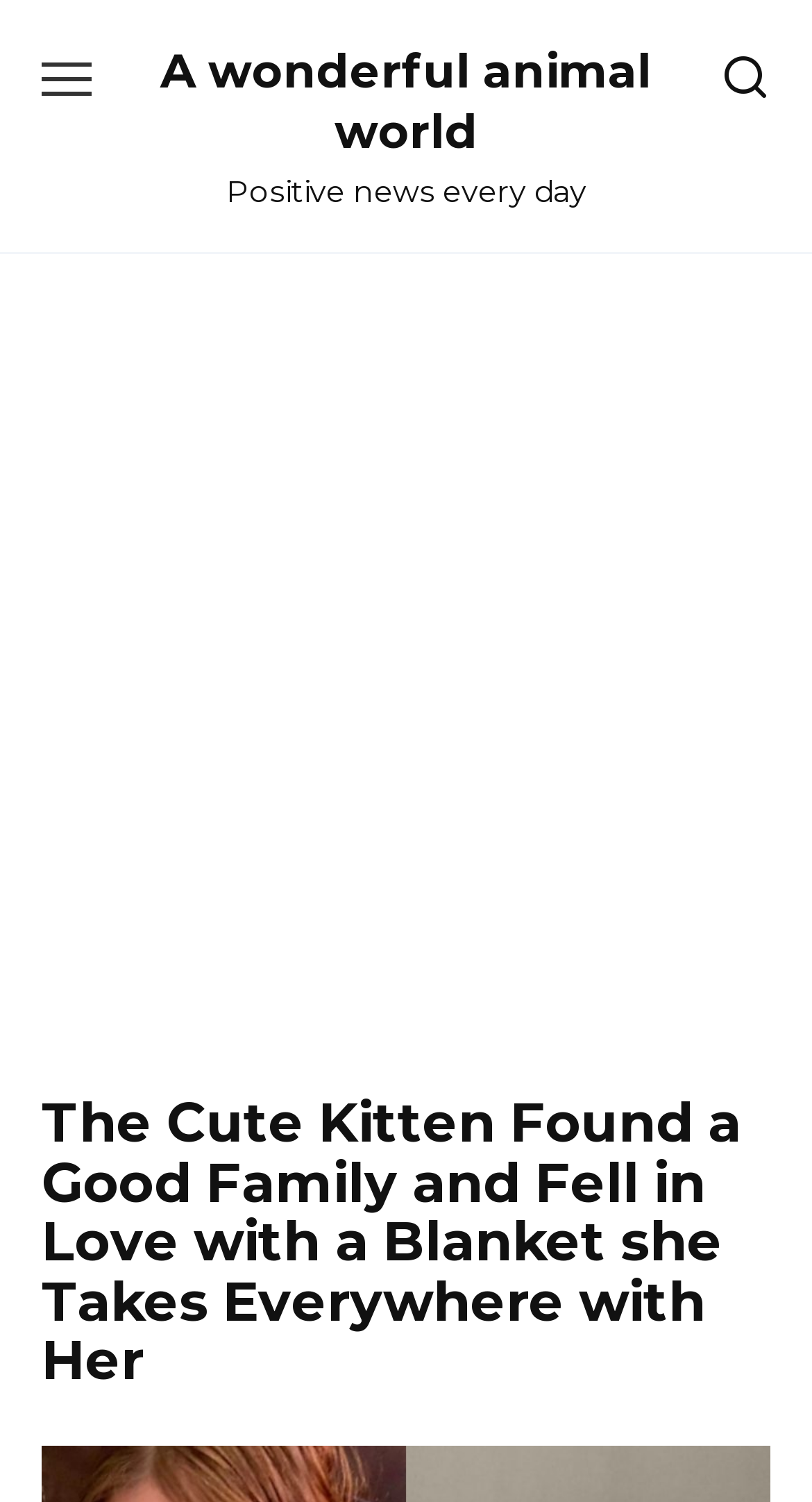Find the bounding box of the UI element described as: "A wonderful animal world". The bounding box coordinates should be given as four float values between 0 and 1, i.e., [left, top, right, bottom].

[0.197, 0.028, 0.803, 0.107]